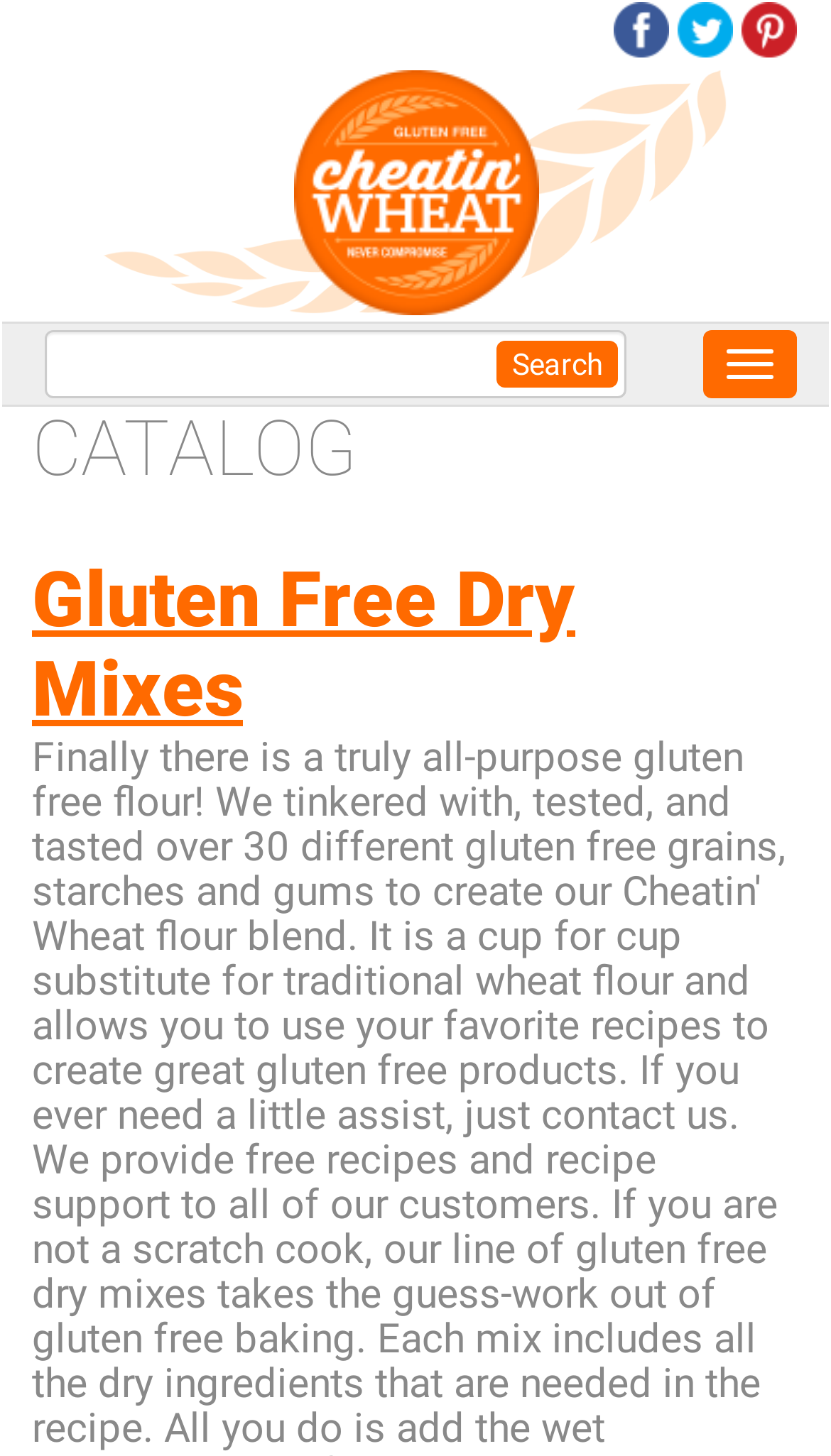What is the main category of the catalog? Based on the screenshot, please respond with a single word or phrase.

CATALOG